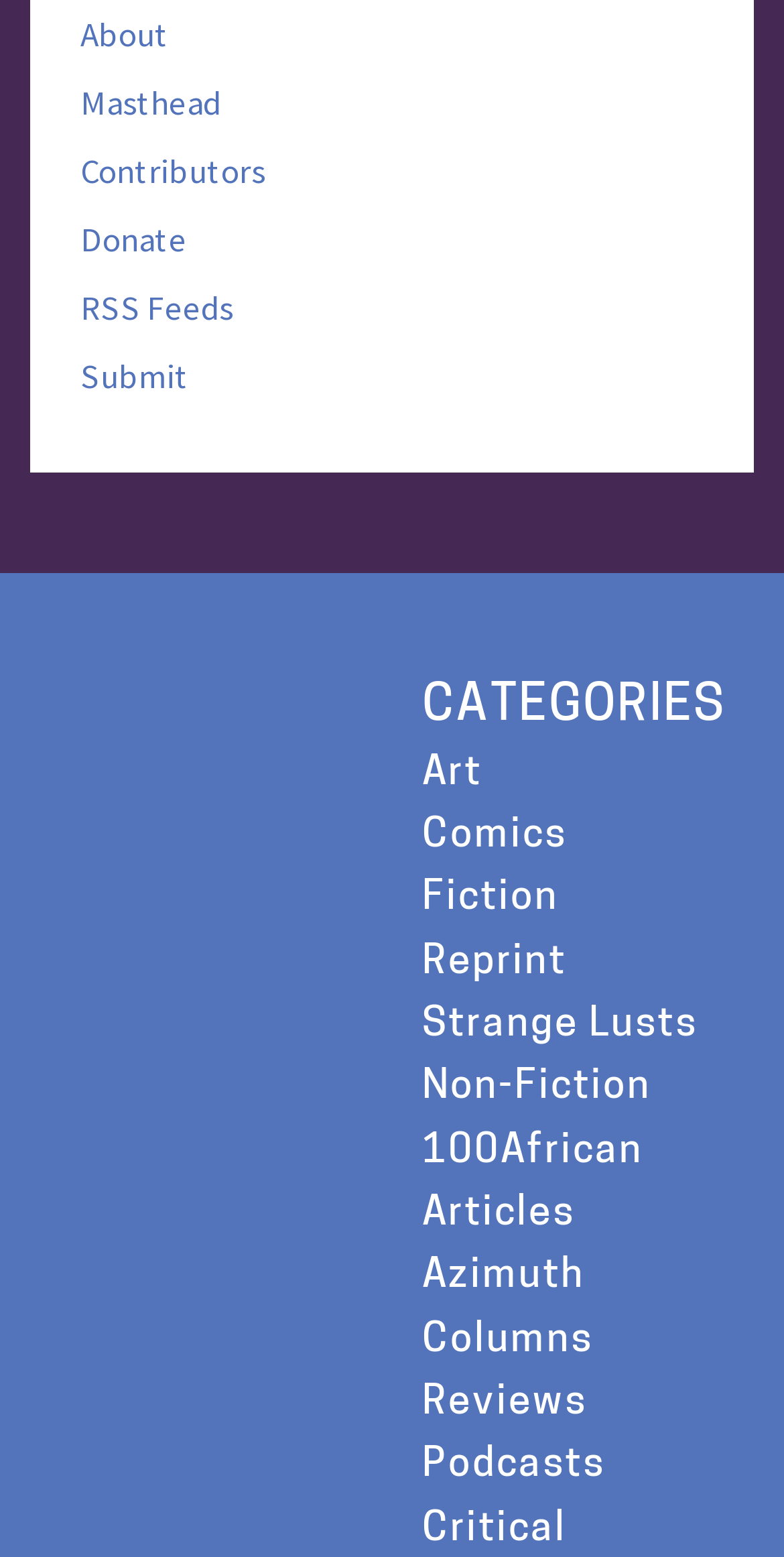Locate the bounding box of the UI element described in the following text: "The Rains Came".

None